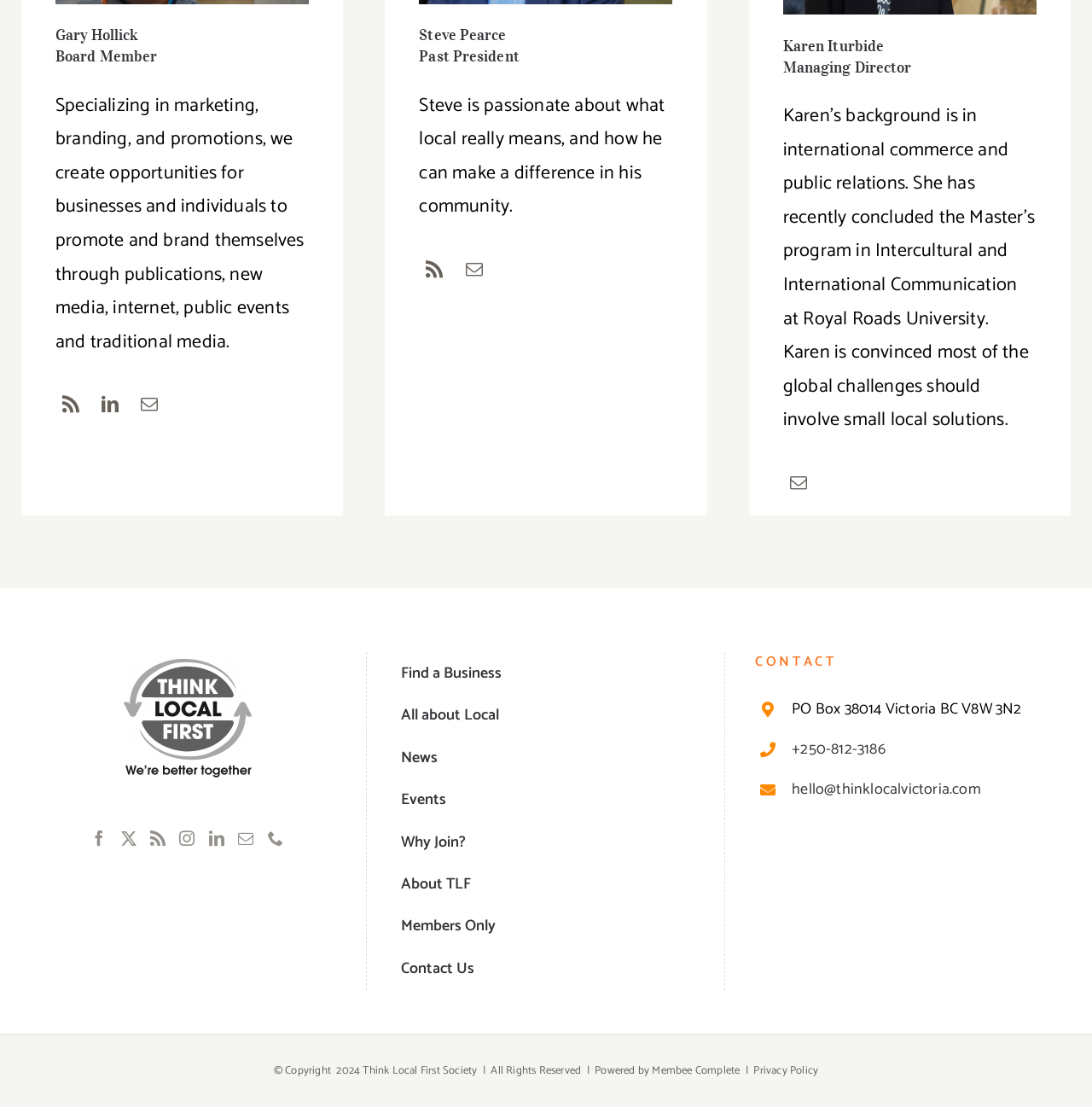What is the profession of Steve?
Based on the image, provide a one-word or brief-phrase response.

Past President